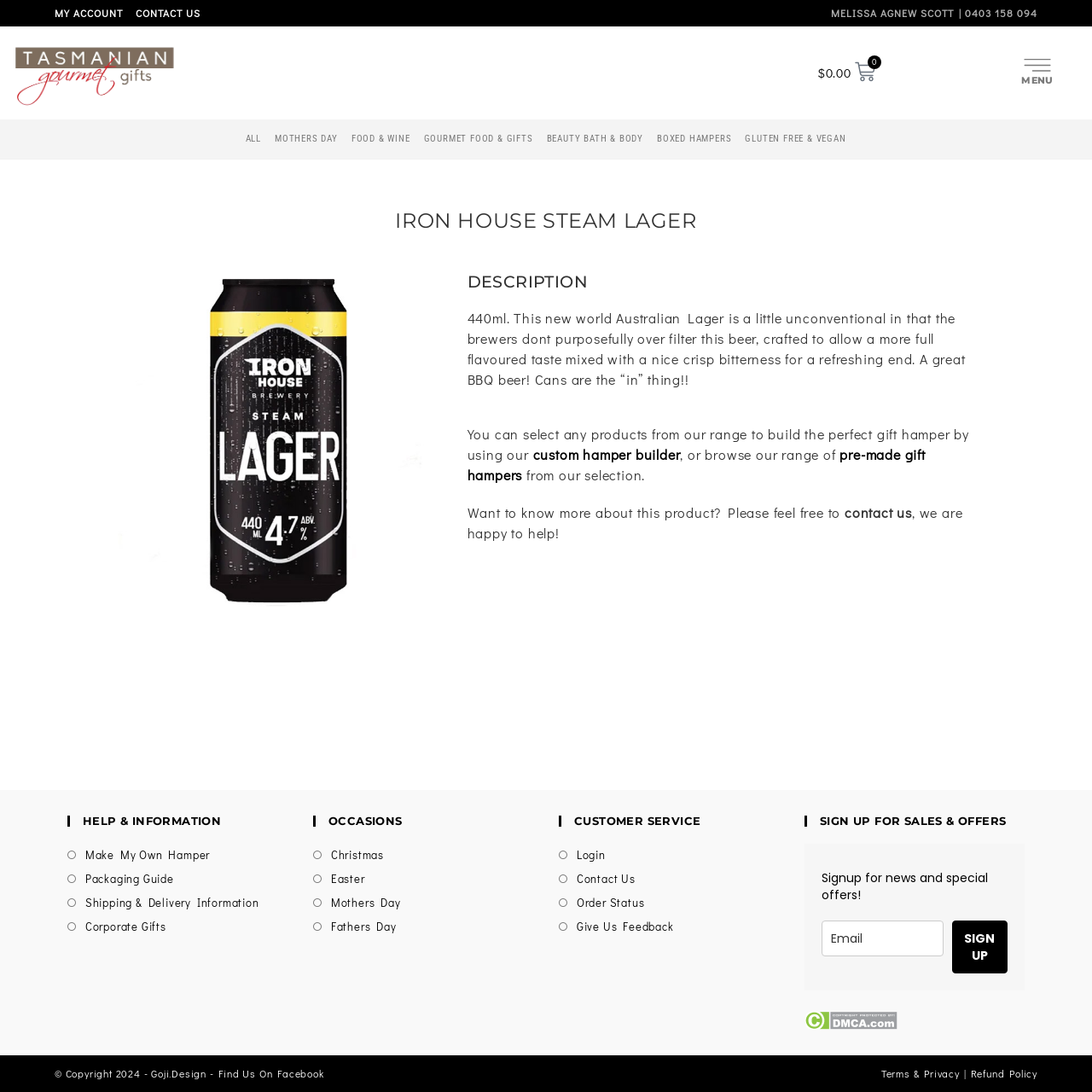Determine the bounding box coordinates of the clickable element to complete this instruction: "Build a custom hamper". Provide the coordinates in the format of four float numbers between 0 and 1, [left, top, right, bottom].

[0.488, 0.408, 0.623, 0.424]